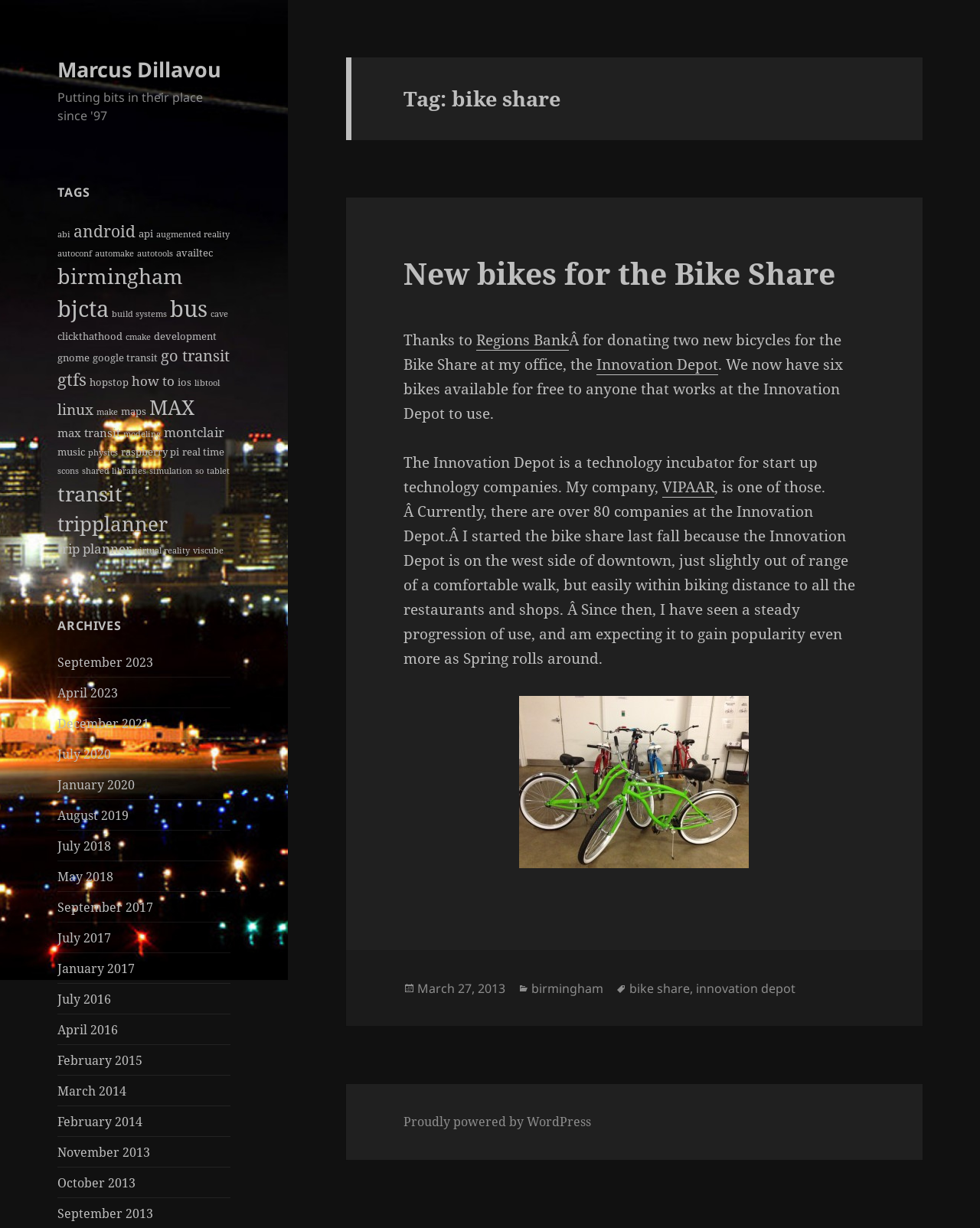Carefully examine the image and provide an in-depth answer to the question: How many new bicycles were donated by Regions Bank?

The text 'donating two new bicycles for the Bike Share' is present in the article section of the webpage, indicating that Regions Bank donated two new bicycles.